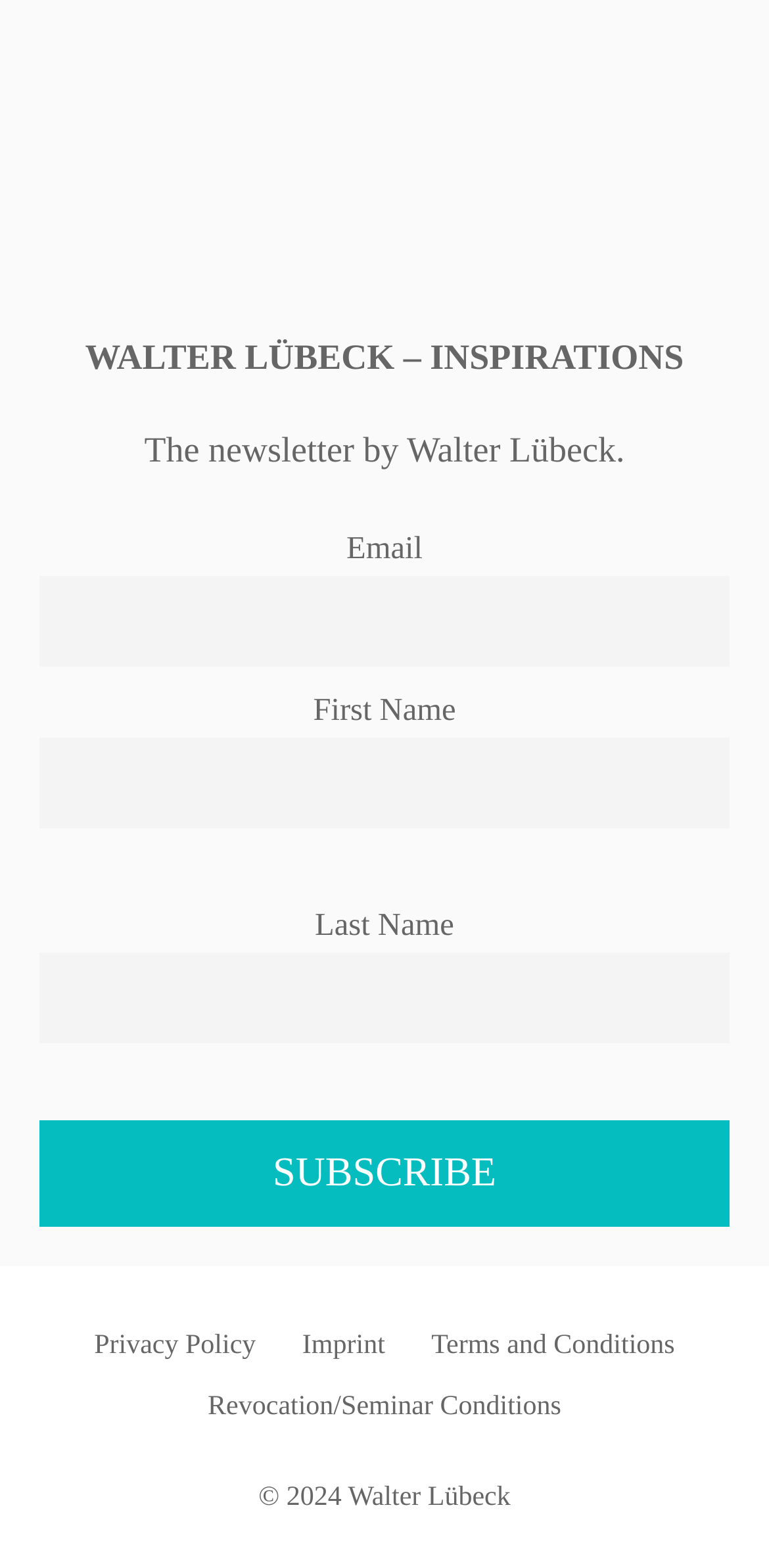Locate the bounding box coordinates of the region to be clicked to comply with the following instruction: "Input first name". The coordinates must be four float numbers between 0 and 1, in the form [left, top, right, bottom].

[0.051, 0.47, 0.949, 0.528]